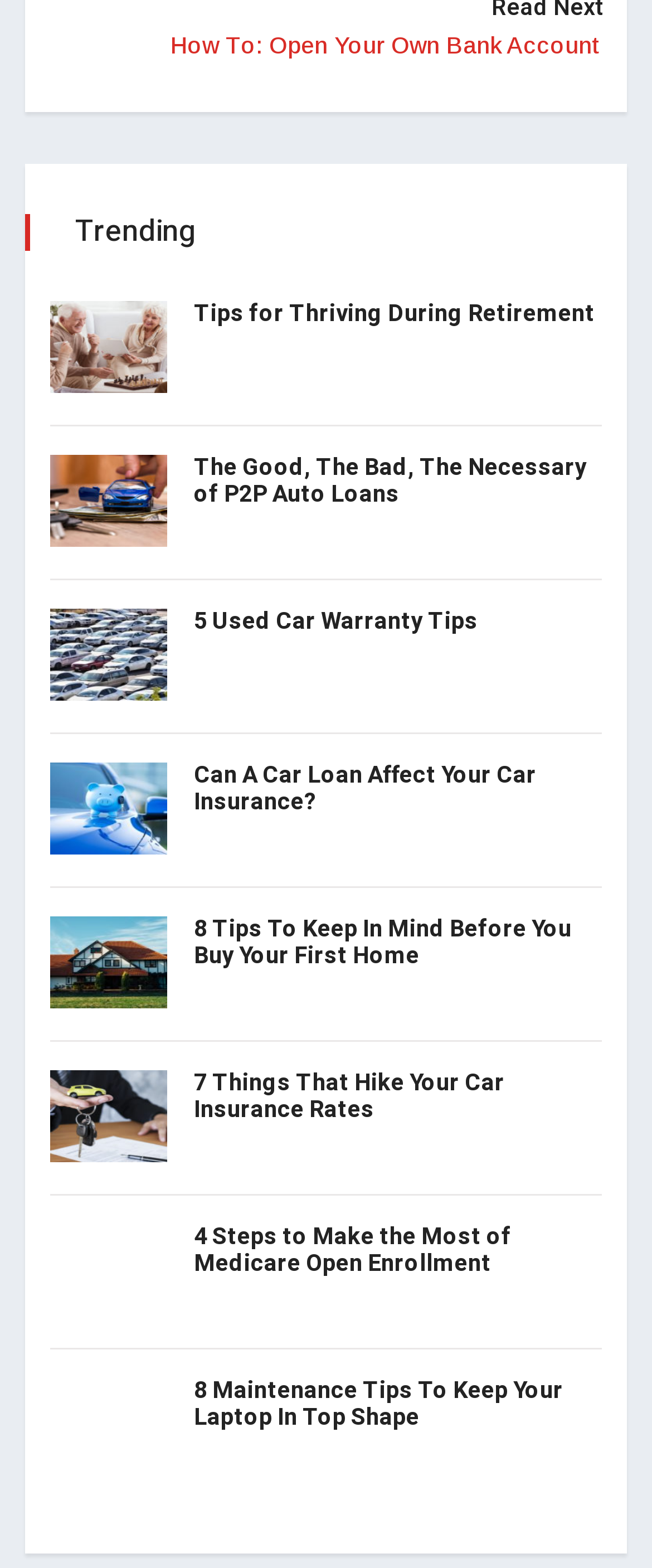From the webpage screenshot, predict the bounding box of the UI element that matches this description: "title="5 Used Car Warranty Tips"".

[0.077, 0.388, 0.256, 0.446]